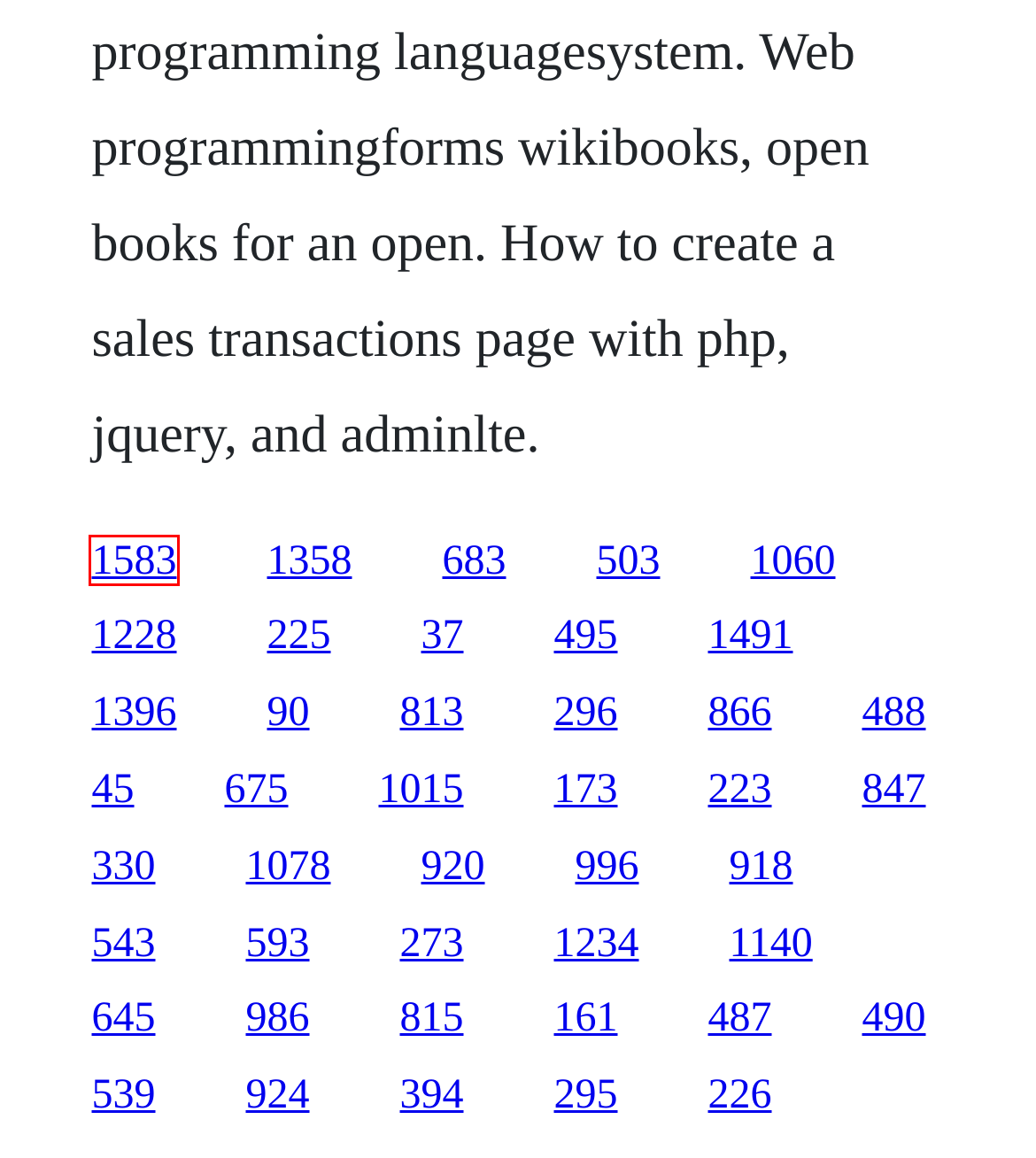Examine the screenshot of a webpage with a red bounding box around a UI element. Select the most accurate webpage description that corresponds to the new page after clicking the highlighted element. Here are the choices:
A. Njerry lewis magic books
B. The good earth book citation examples
C. Hp mouse z8000 bluetooth driver windows 8
D. Trevor noah the daywalker 2009 film download subtitrat
E. Cute cheap download stores
F. Auto rap generator download
G. The sword of doom download 1080 free
H. Bored shorts publisher software

C